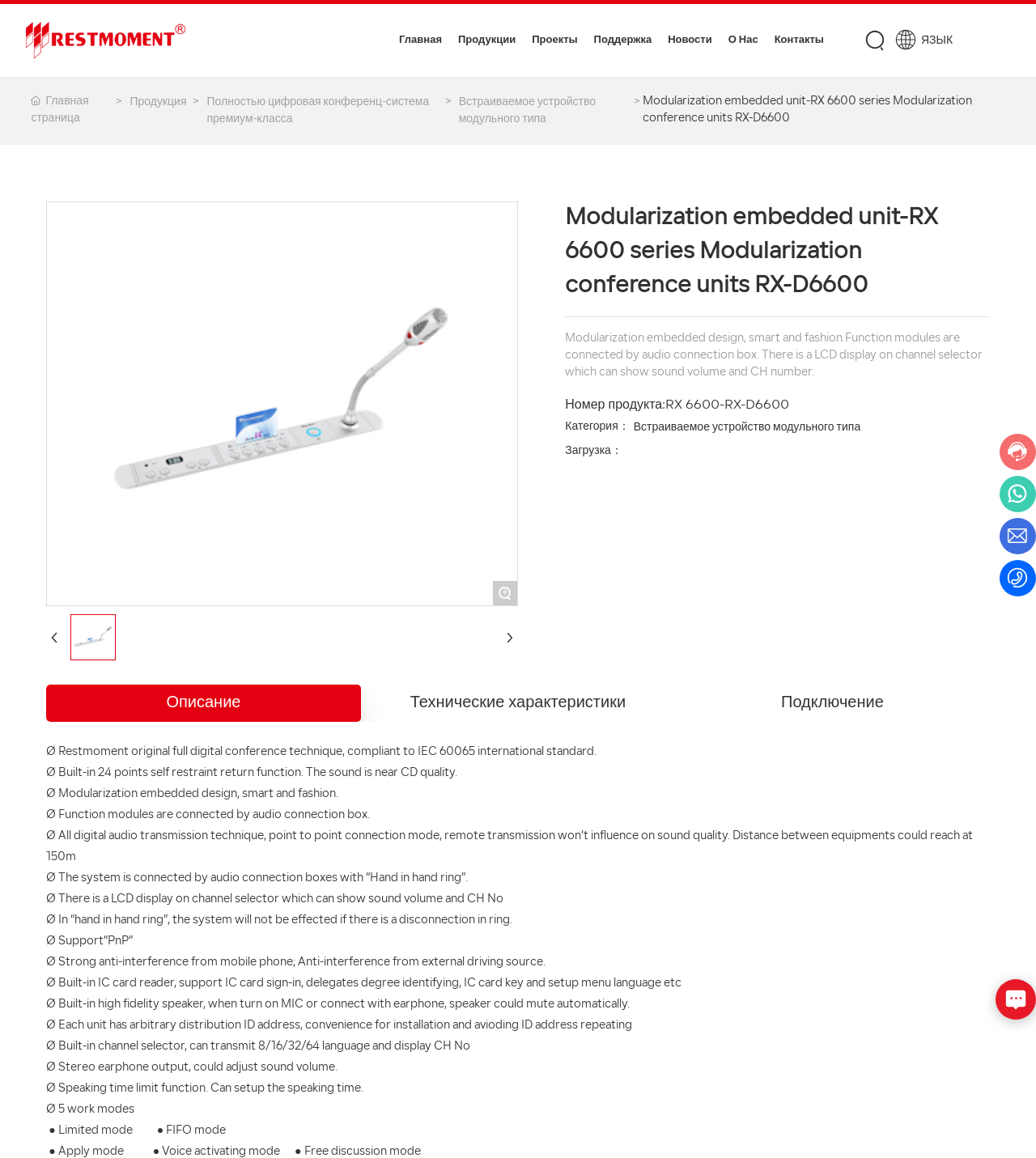Create a detailed narrative describing the layout and content of the webpage.

This webpage is about the Modularization embedded unit-RX 6600 series Modularization conference units RX-D6600. At the top, there is a logo and a navigation menu with links to "Главная" (Home), "Продукции" (Products), "Проекты" (Projects), "Поддержка" (Support), "Новости" (News), and "О Нас" (About Us).

Below the navigation menu, there are several sections showcasing different products and features. The first section displays a series of links to various conference systems, including fully digital, wireless, and premium-class systems. The second section has links to projects, including international and internal projects.

The main content area is divided into two columns. The left column has a heading "Modularization embedded unit-RX 6600 series Modularization conference units RX-D6600" and a brief description of the product. Below that, there are several paragraphs of text describing the product's features, including its modular design, audio connection box, and LCD display.

The right column has several images, including a product image and a series of icons. There are also several links to related products and categories.

At the bottom of the page, there are several sections with technical specifications, including descriptions of the product's digital conference technique, audio transmission, and anti-interference features. There are also sections with information on the product's installation, connection, and technical characteristics.

Throughout the page, there are several calls-to-action, including links to download product information and to contact the company for more information.